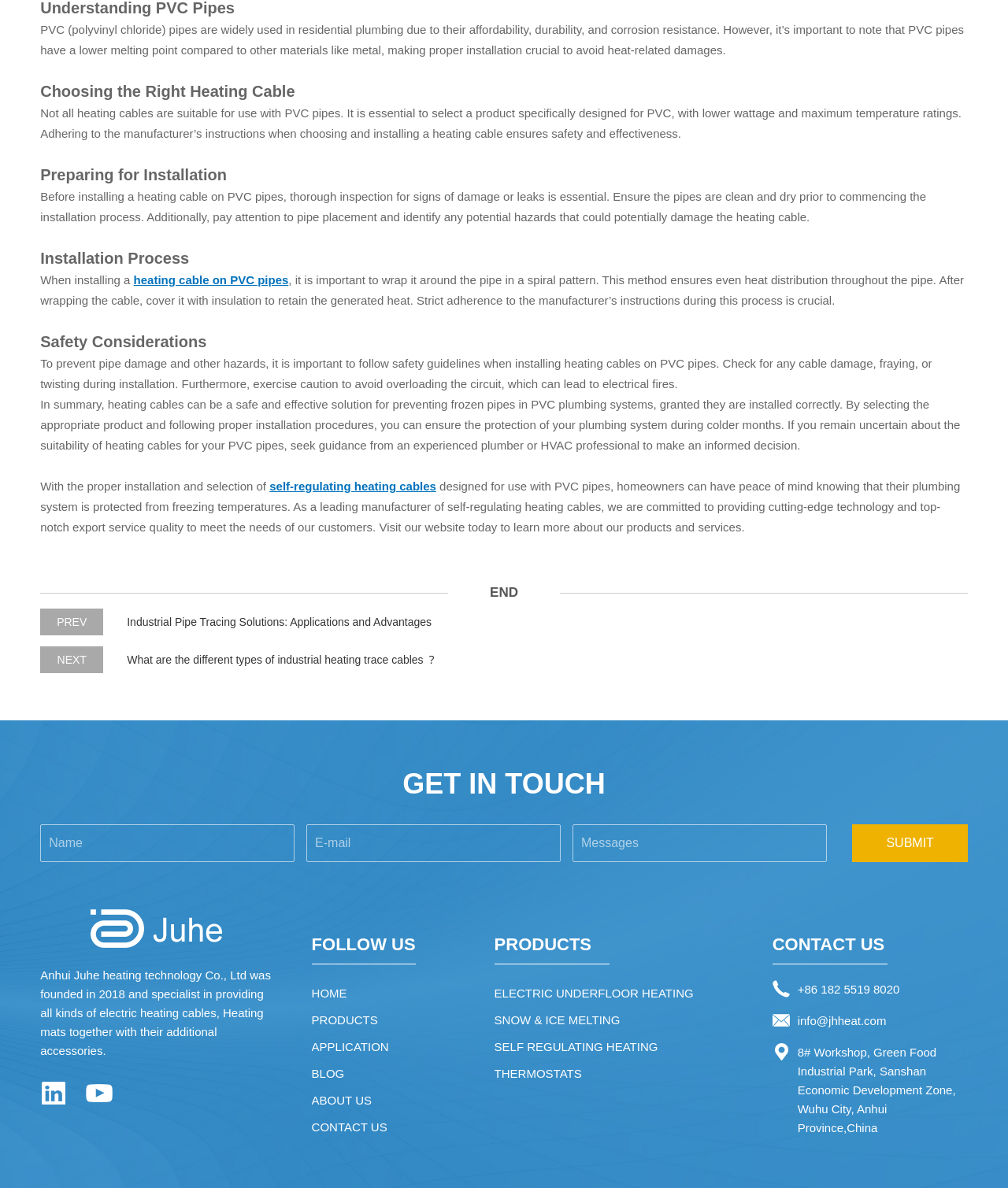Given the description "Blog", provide the bounding box coordinates of the corresponding UI element.

[0.309, 0.892, 0.412, 0.915]